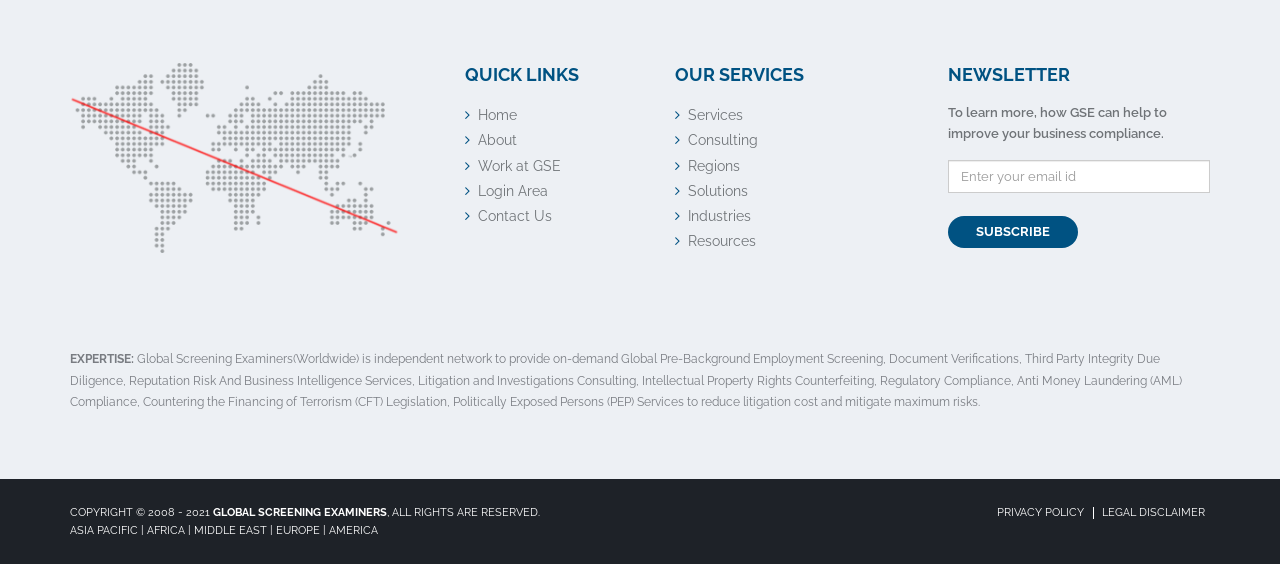Analyze the image and provide a detailed answer to the question: What regions does the organization operate in?

The static text at the bottom of the page lists the regions where the organization operates, which are Asia Pacific, Africa, Middle East, Europe, and America.